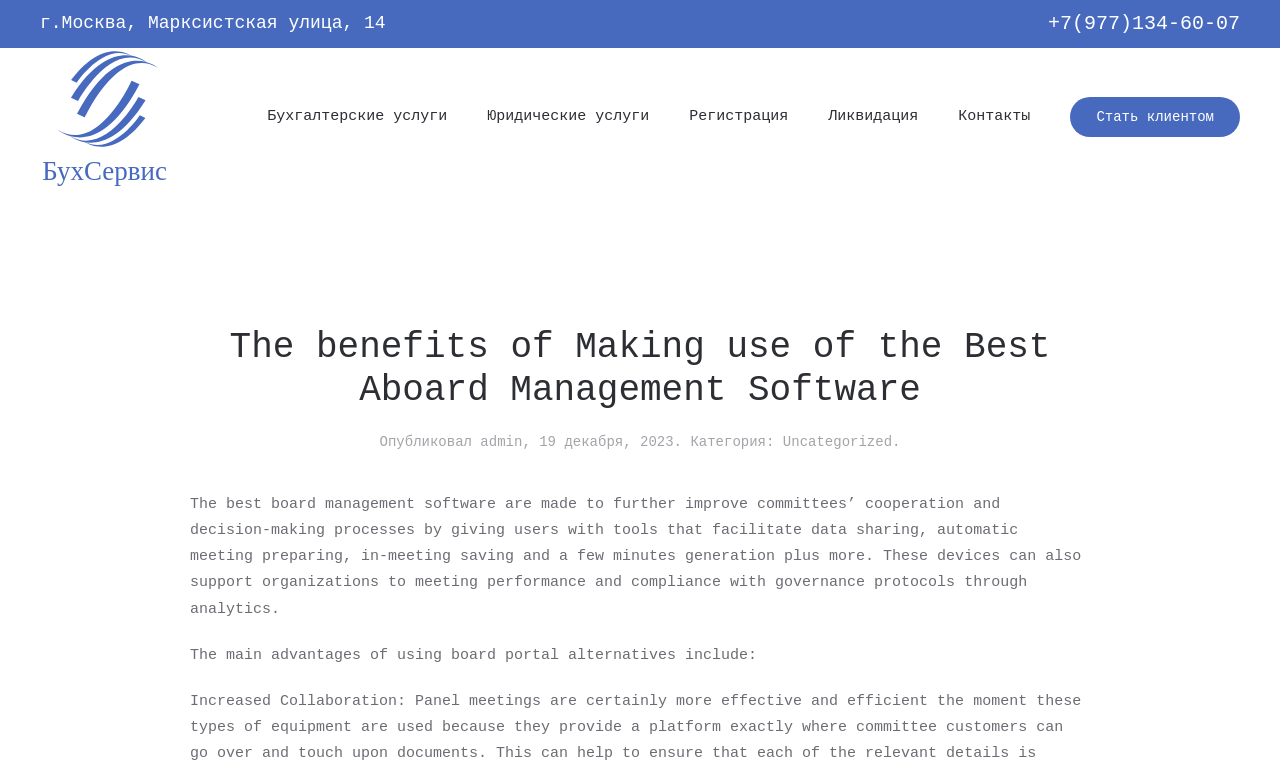Determine the primary headline of the webpage.

The benefits of Making use of the Best Aboard Management Software